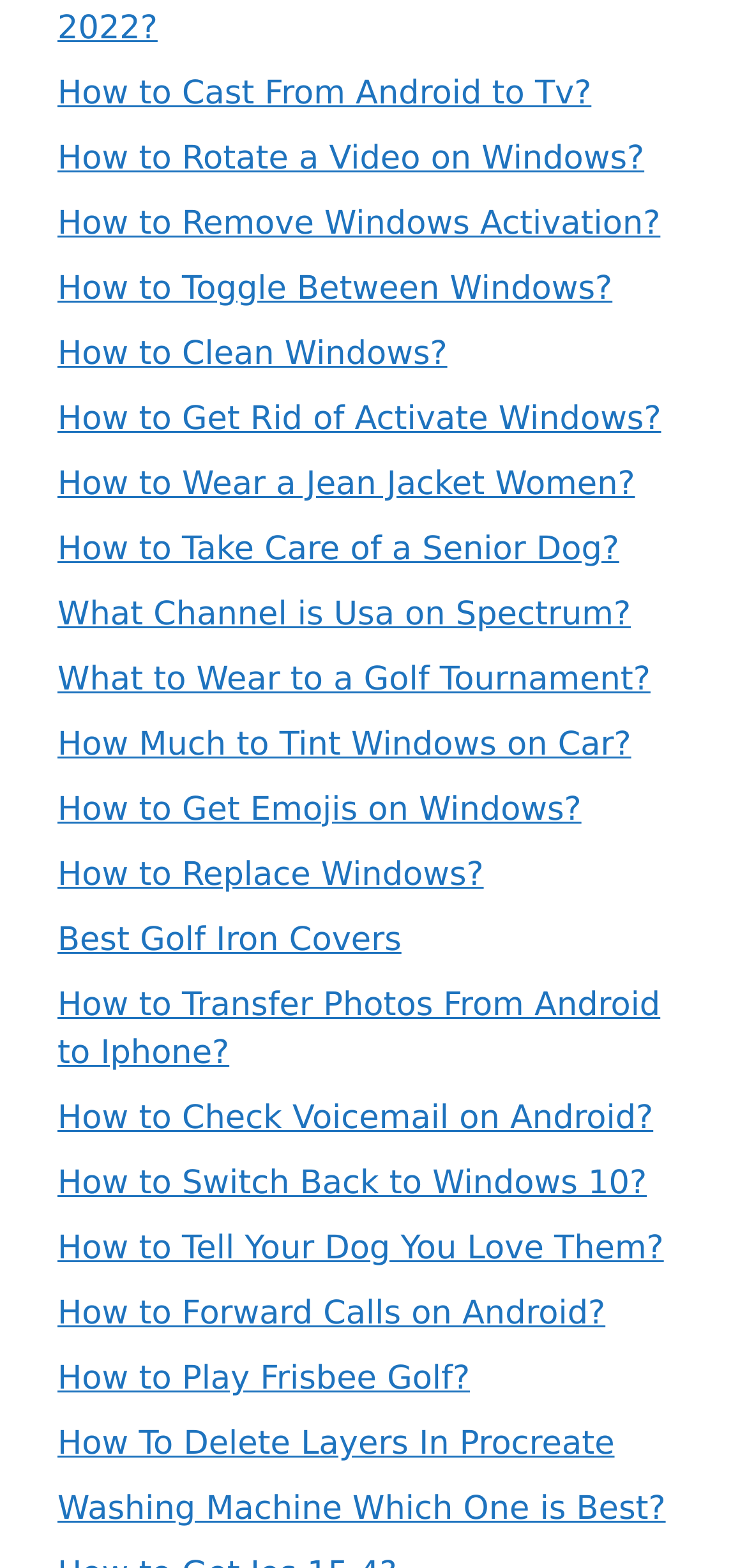Predict the bounding box coordinates of the UI element that matches this description: "How to Play Frisbee Golf?". The coordinates should be in the format [left, top, right, bottom] with each value between 0 and 1.

[0.077, 0.868, 0.629, 0.892]